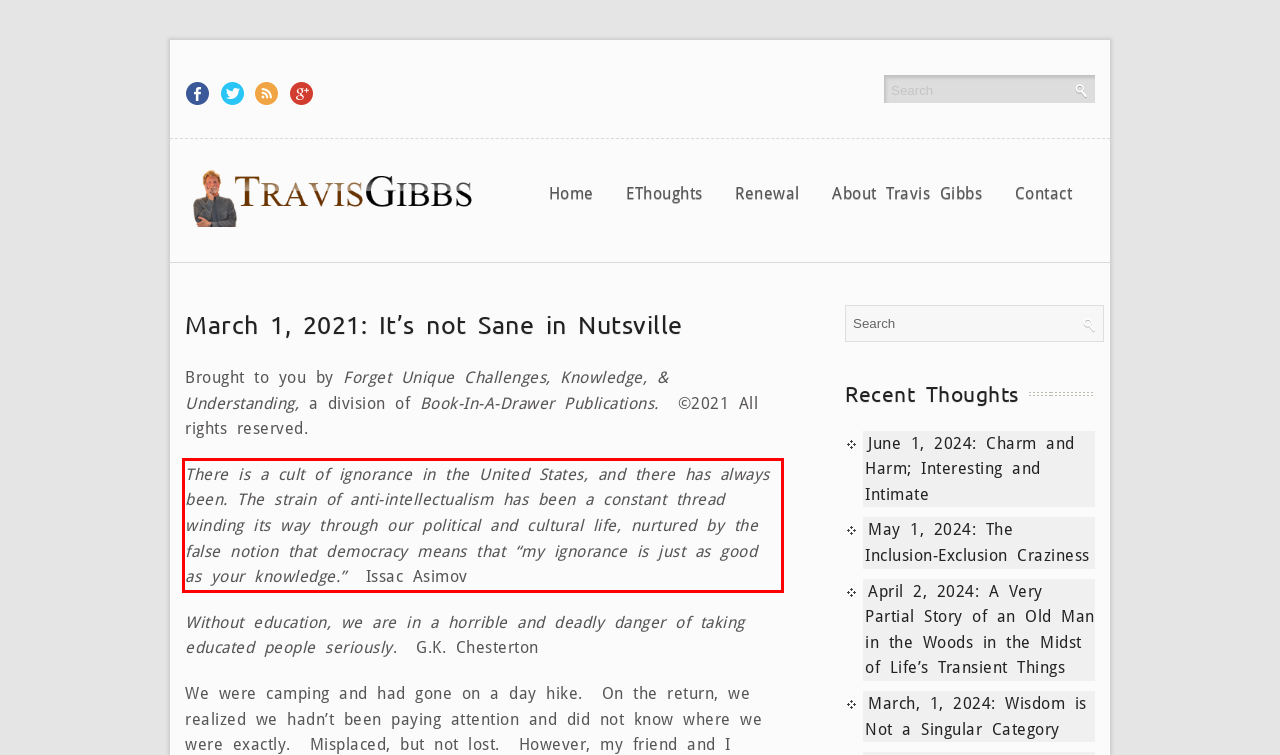Please examine the webpage screenshot containing a red bounding box and use OCR to recognize and output the text inside the red bounding box.

There is a cult of ignorance in the United States, and there has always been. The strain of anti-intellectualism has been a constant thread winding its way through our political and cultural life, nurtured by the false notion that democracy means that “my ignorance is just as good as your knowledge.” Issac Asimov